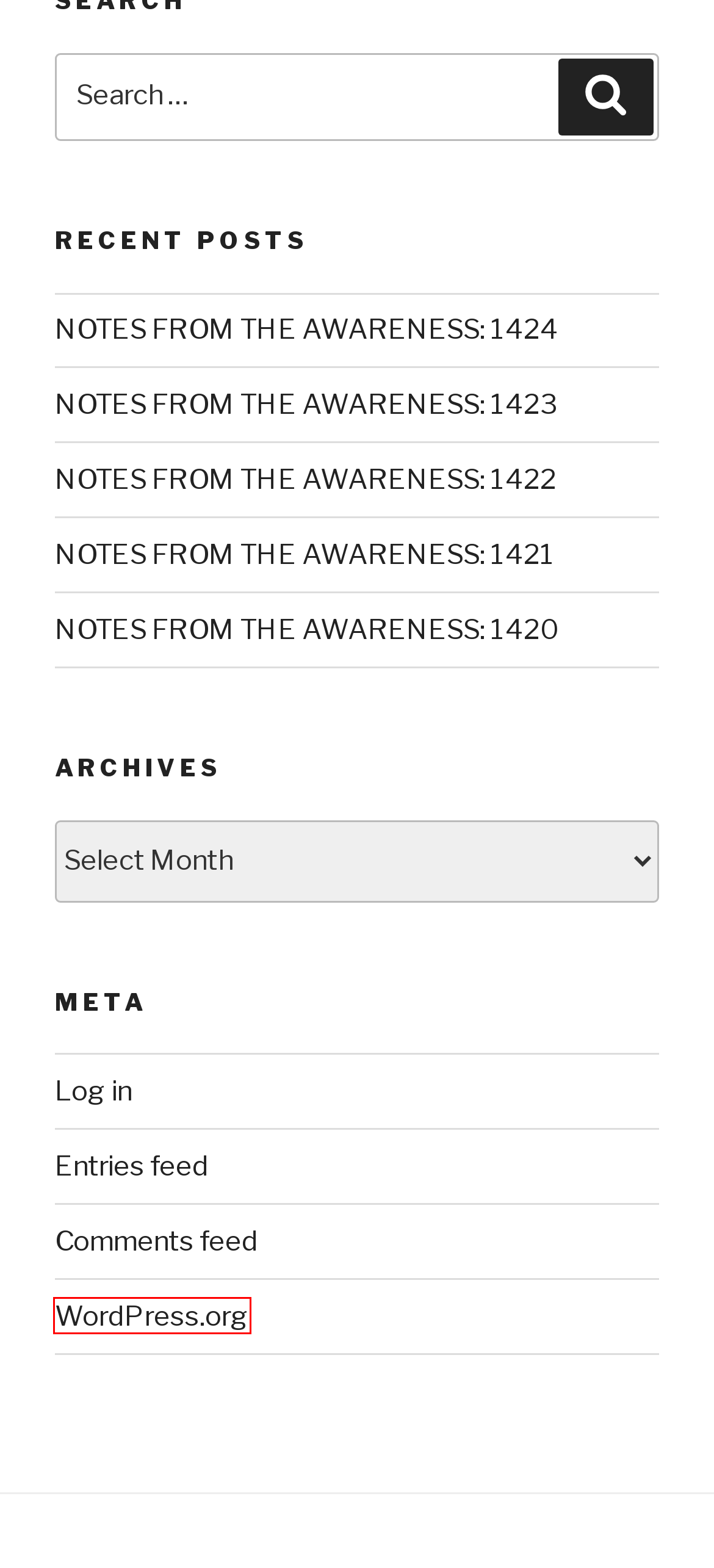Examine the screenshot of the webpage, noting the red bounding box around a UI element. Pick the webpage description that best matches the new page after the element in the red bounding box is clicked. Here are the candidates:
A. NOTES FROM THE AWARENESS: 1424 - Starlight Consulting LLC
B. NOTES FROM THE AWARENESS: 1423 - Starlight Consulting LLC
C. NOTES FROM THE AWARENESS: 1421 - Starlight Consulting LLC
D. Comments for Starlight Consulting LLC
E. NOTES FROM THE AWARENESS: 1422 - Starlight Consulting LLC
F. Log In ‹ Starlight Consulting LLC — WordPress
G. Blog Tool, Publishing Platform, and CMS – WordPress.org
H. Starlight Consulting LLC

G